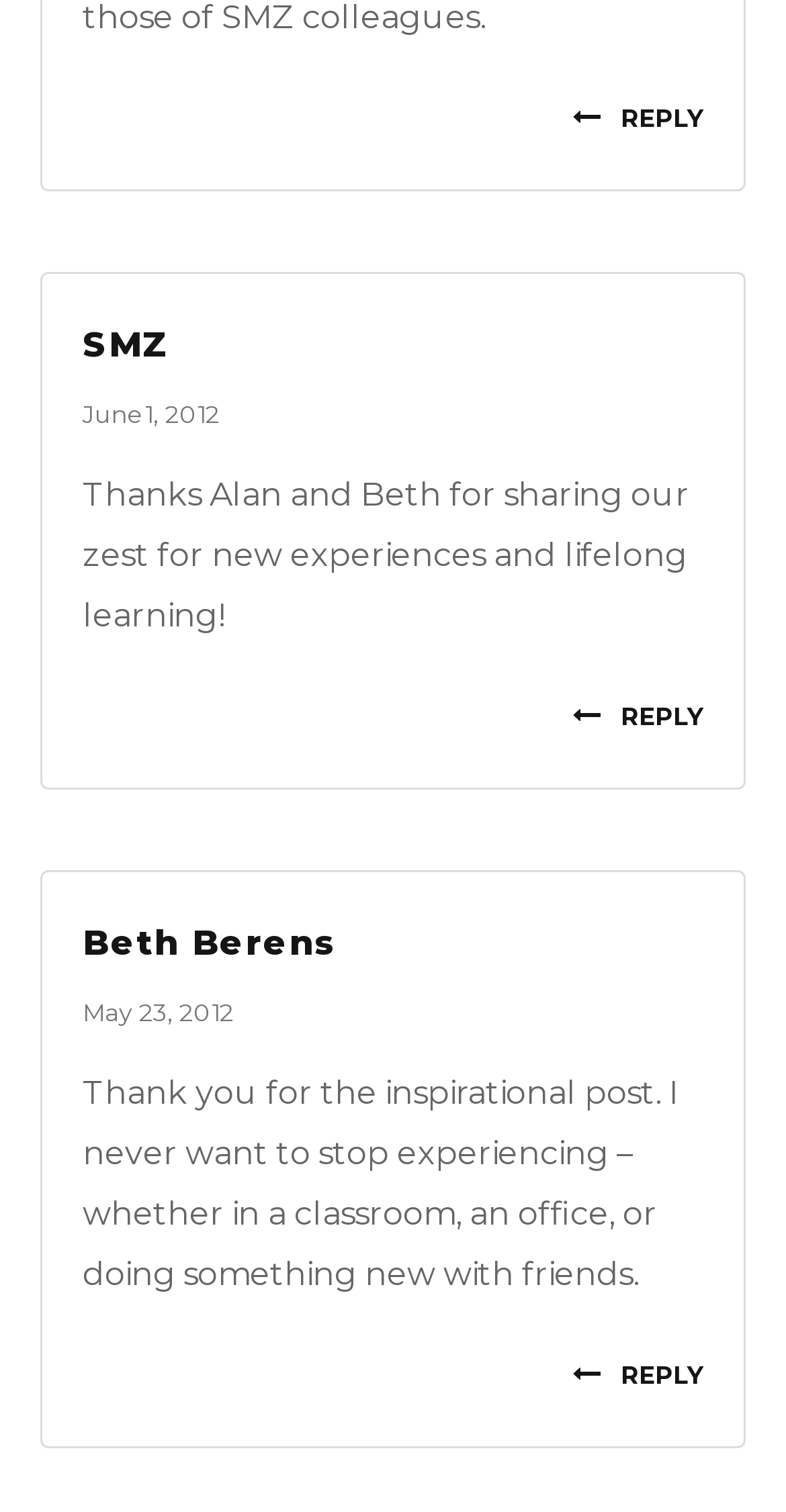Return the bounding box coordinates of the UI element that corresponds to this description: "May 23, 2012". The coordinates must be given as four float numbers in the range of 0 and 1, [left, top, right, bottom].

[0.105, 0.659, 0.297, 0.679]